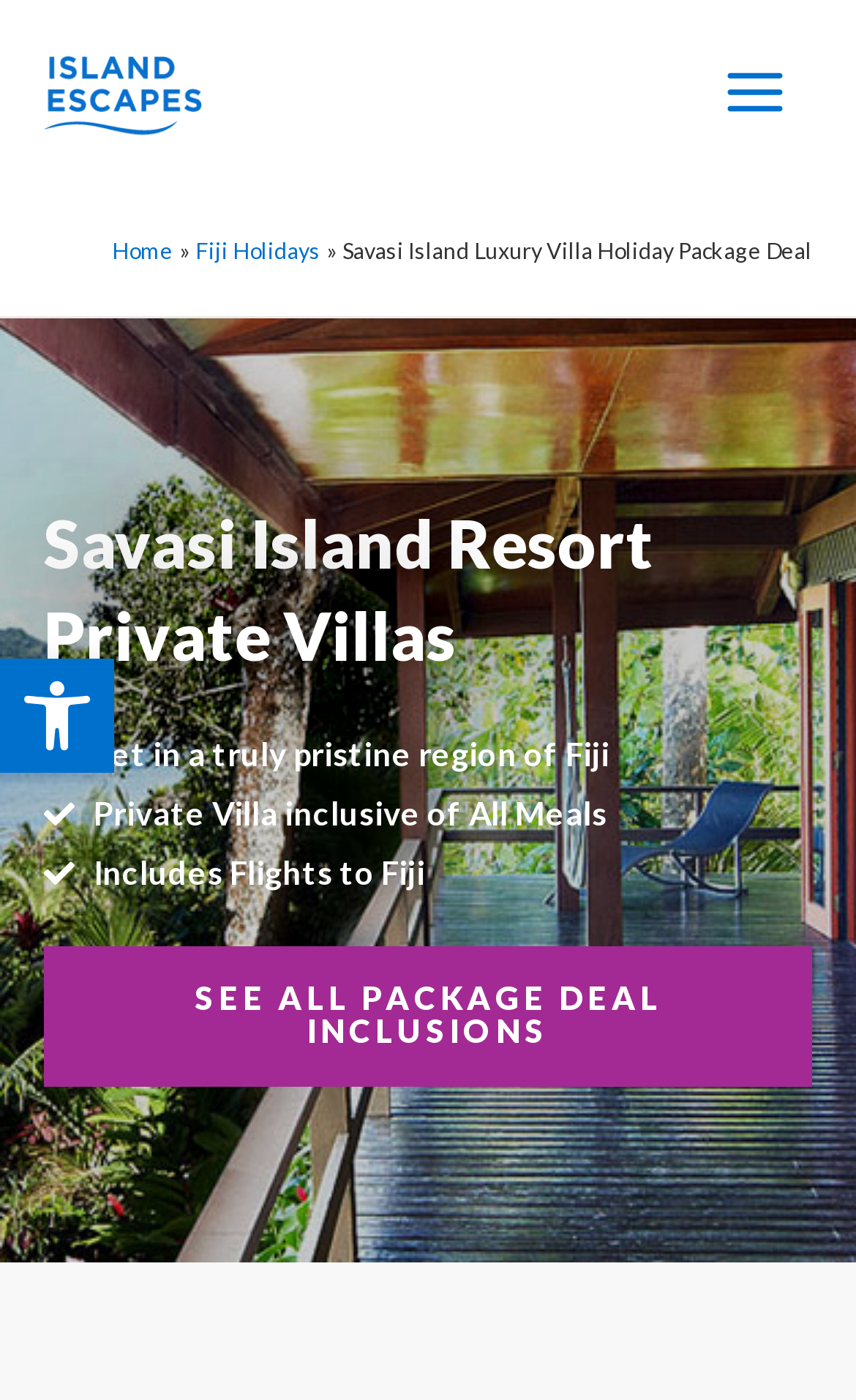Based on what you see in the screenshot, provide a thorough answer to this question: What is included in the private villa package?

I found the answer by reading the StaticText 'Private Villa inclusive of All Meals' which is a sub-element of the heading 'Savasi Island Resort Private Villas'.